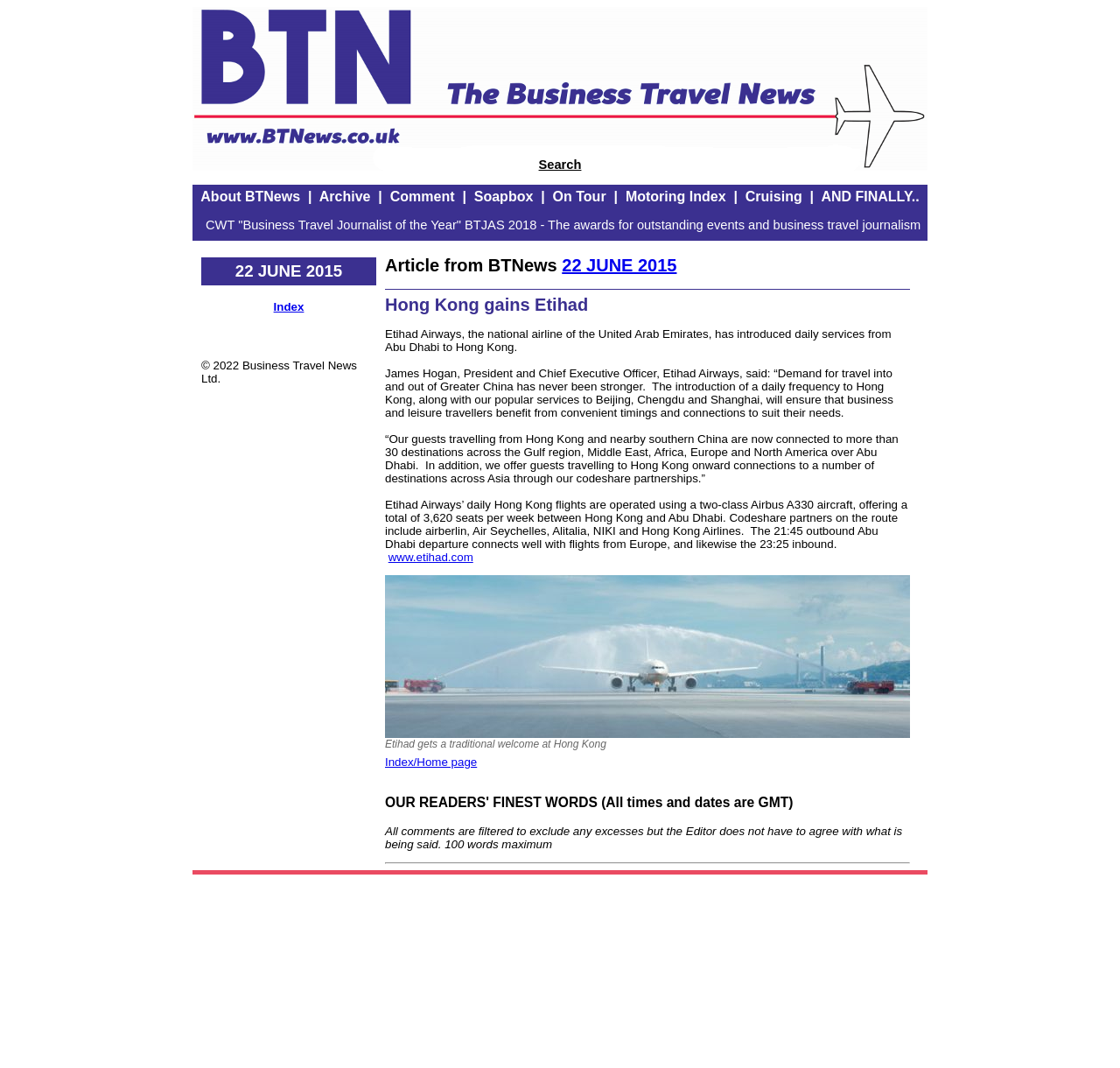Please identify the bounding box coordinates of the element on the webpage that should be clicked to follow this instruction: "Search for business travel news". The bounding box coordinates should be given as four float numbers between 0 and 1, formatted as [left, top, right, bottom].

[0.481, 0.148, 0.519, 0.161]